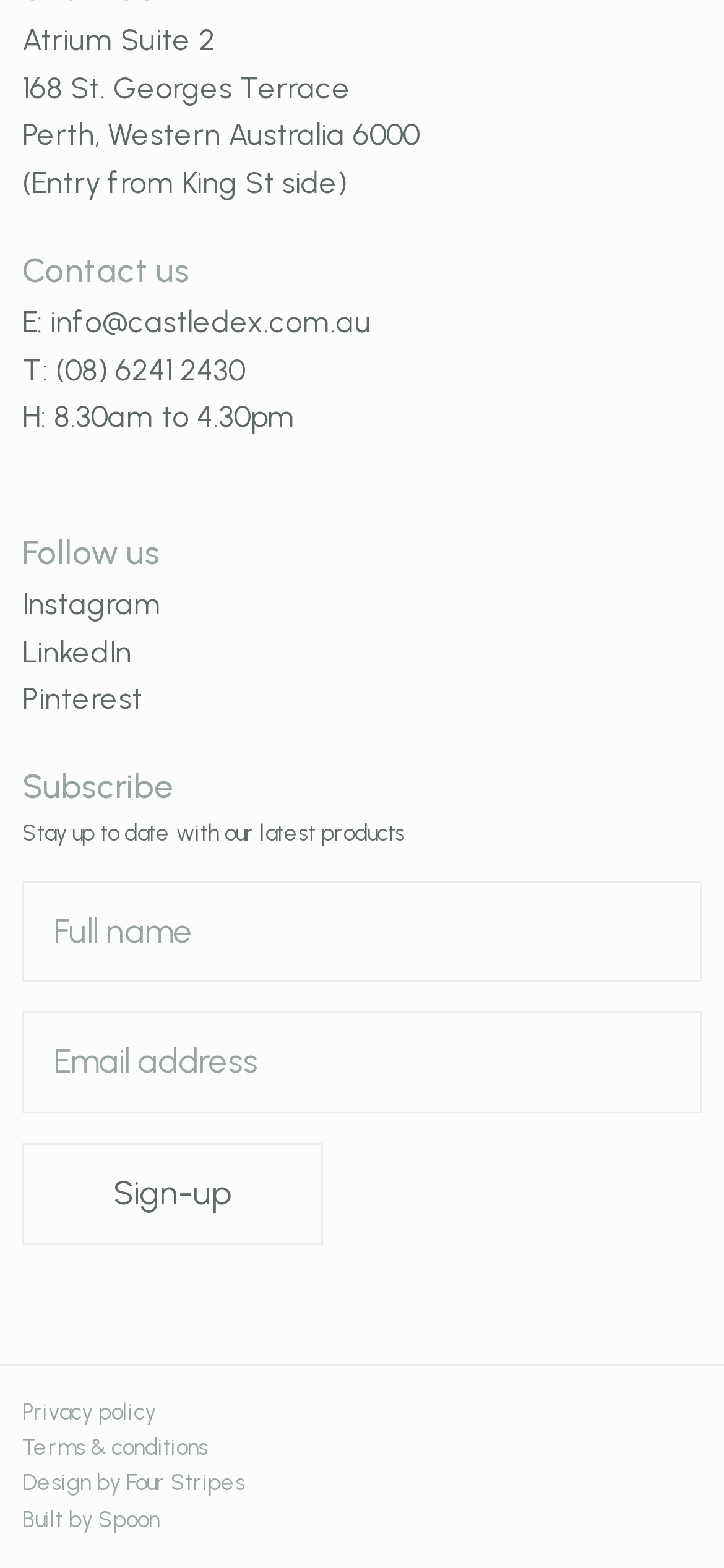Please identify the bounding box coordinates of the element on the webpage that should be clicked to follow this instruction: "Enter your email address". The bounding box coordinates should be given as four float numbers between 0 and 1, formatted as [left, top, right, bottom].

[0.031, 0.646, 0.969, 0.71]